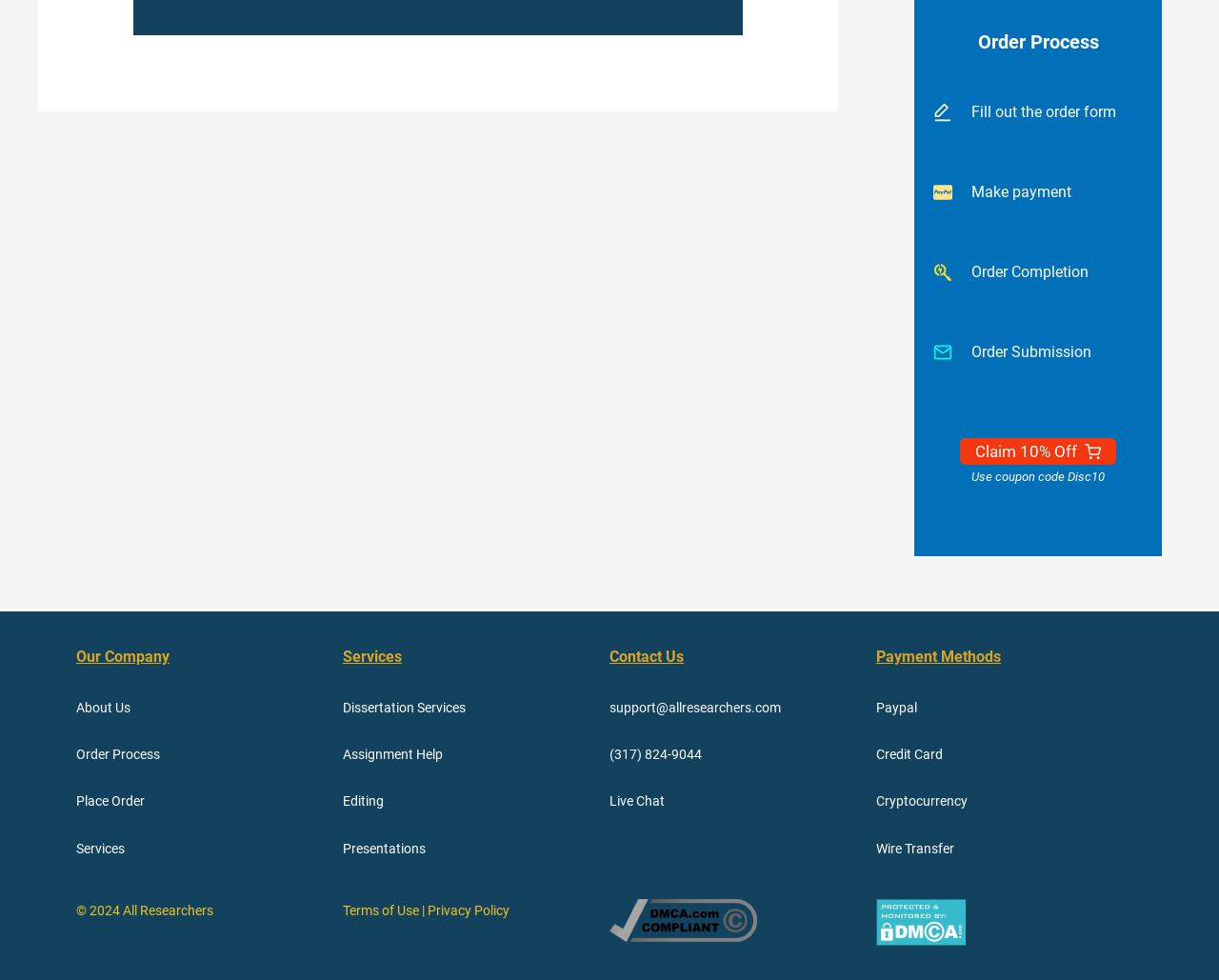Identify the bounding box for the described UI element. Provide the coordinates in (top-left x, top-left y, bottom-right x, bottom-right y) format with values ranging from 0 to 1: Privacy Policy

[0.351, 0.921, 0.418, 0.937]